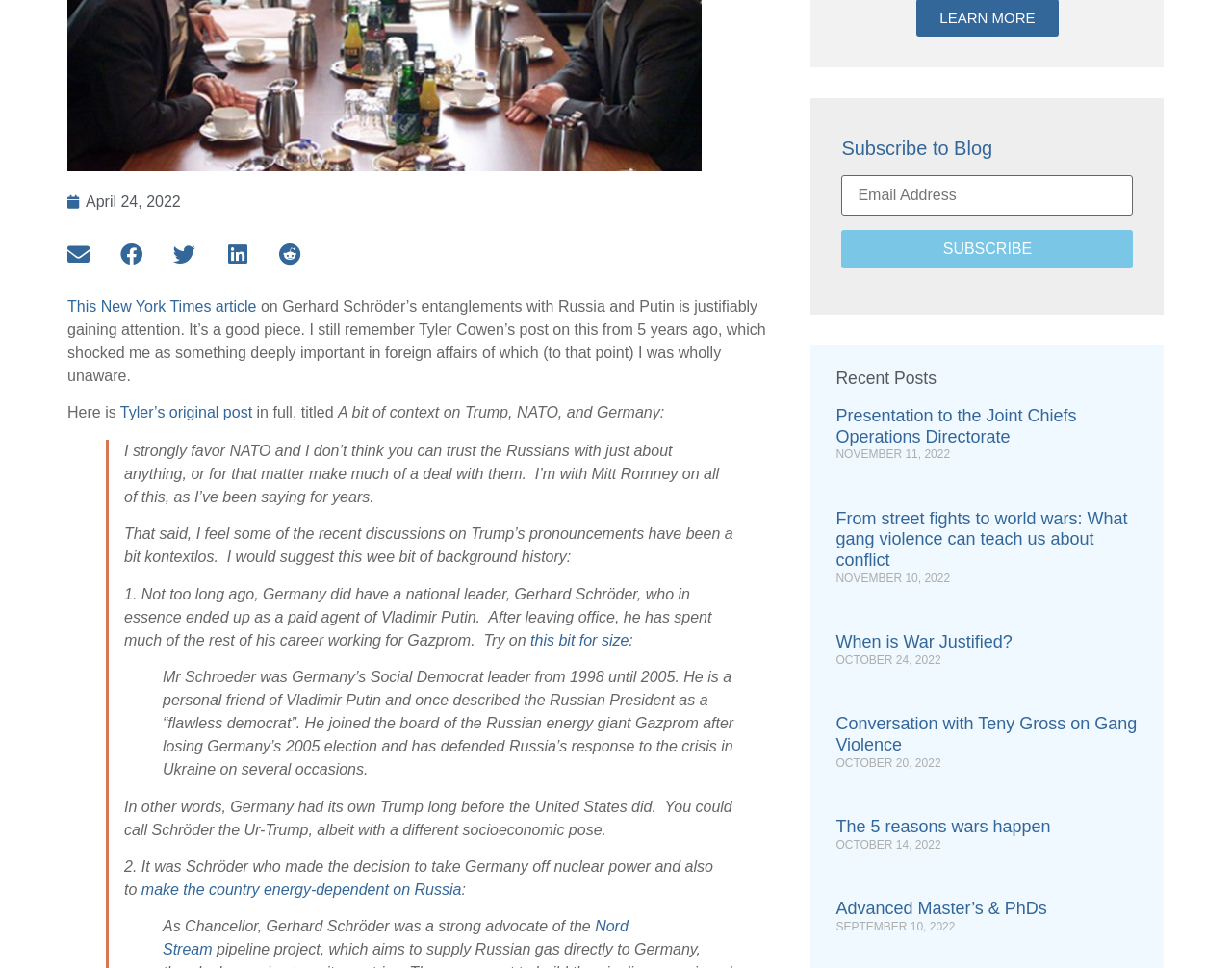Using the webpage screenshot, find the UI element described by When is War Justified?. Provide the bounding box coordinates in the format (top-left x, top-left y, bottom-right x, bottom-right y), ensuring all values are floating point numbers between 0 and 1.

[0.678, 0.653, 0.822, 0.673]